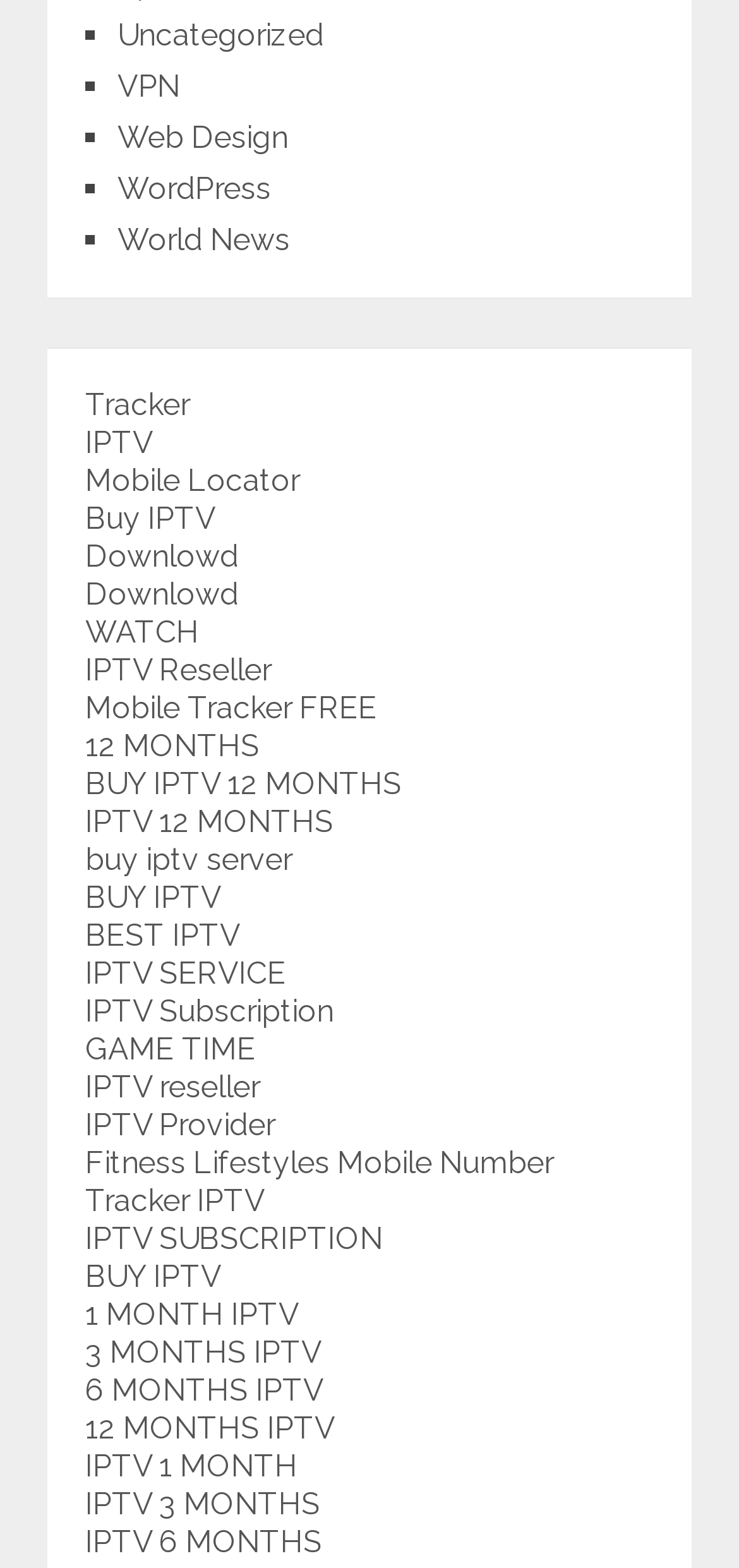How many categories are listed?
Give a one-word or short phrase answer based on the image.

5